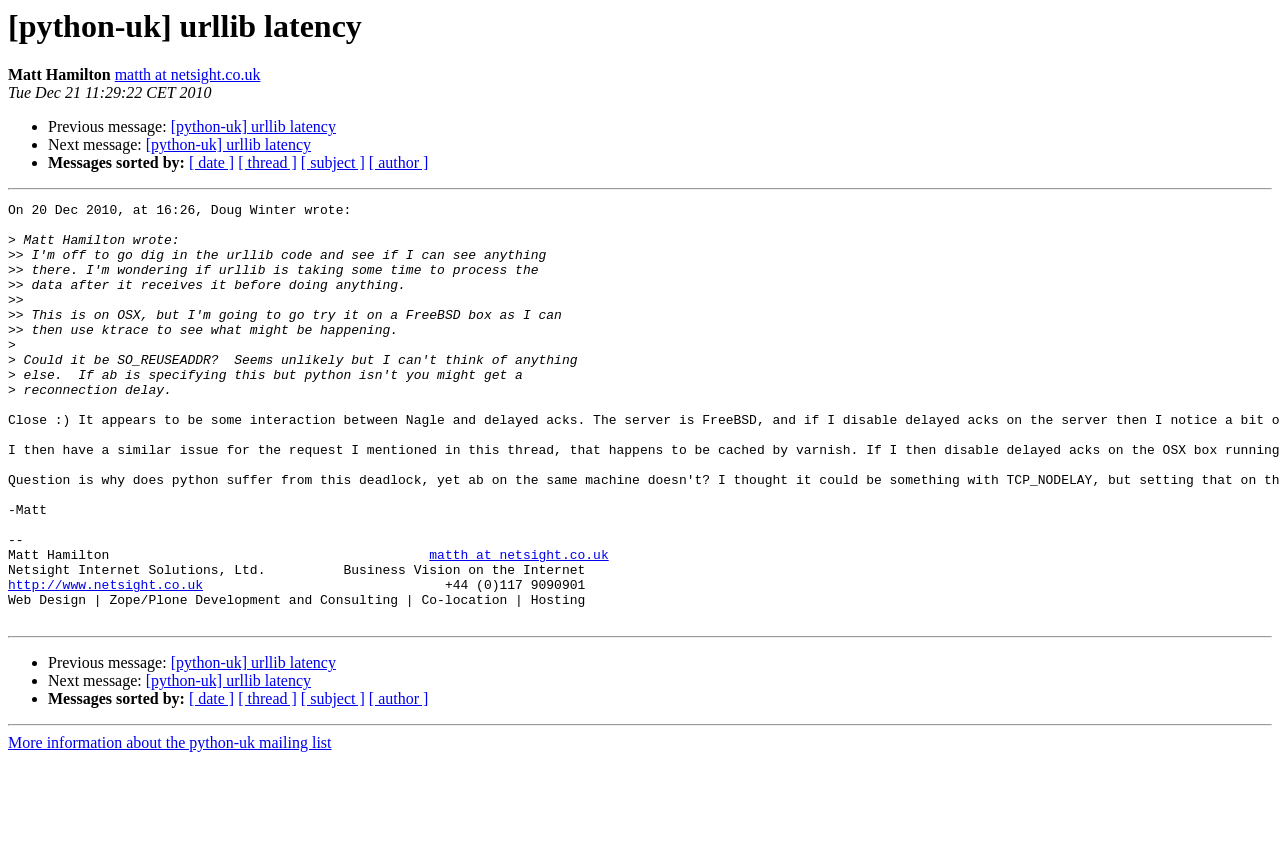Respond to the question with just a single word or phrase: 
What is the email address of Matt Hamilton?

matth at netsight.co.uk